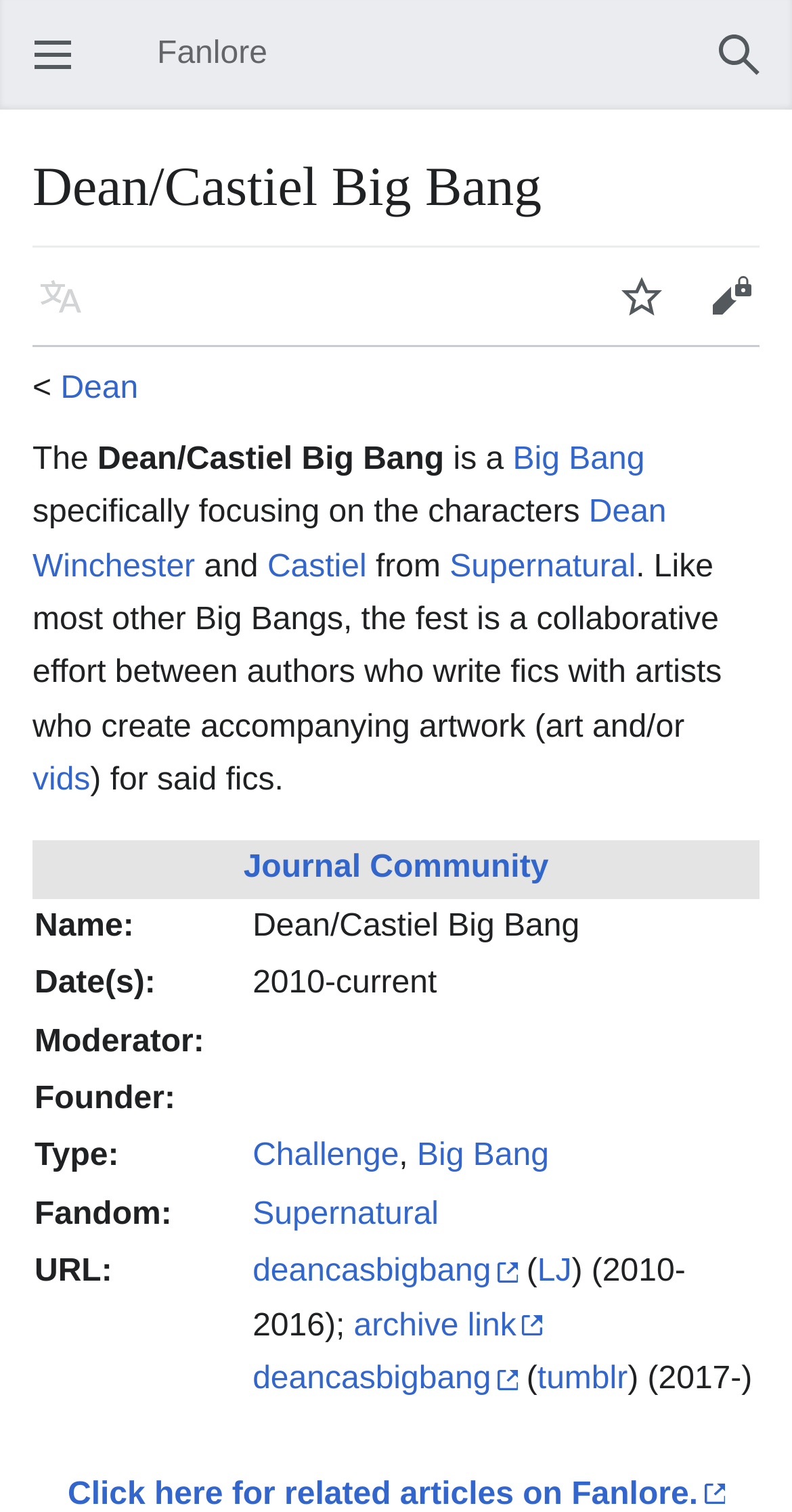Locate the bounding box coordinates of the area that needs to be clicked to fulfill the following instruction: "View Journal Community". The coordinates should be in the format of four float numbers between 0 and 1, namely [left, top, right, bottom].

[0.307, 0.563, 0.693, 0.586]